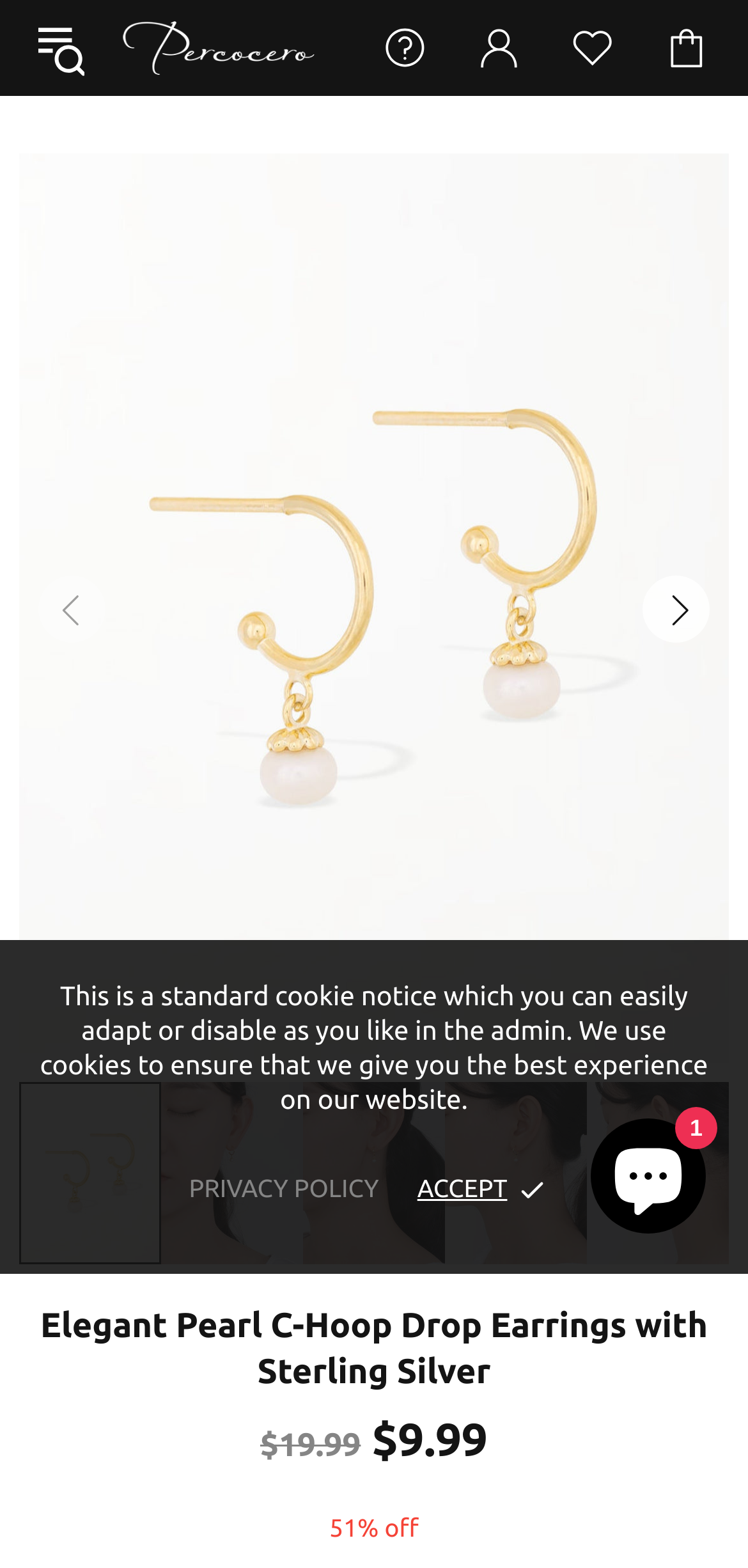Locate the bounding box of the UI element described in the following text: "(0) 0".

[0.887, 0.009, 0.949, 0.053]